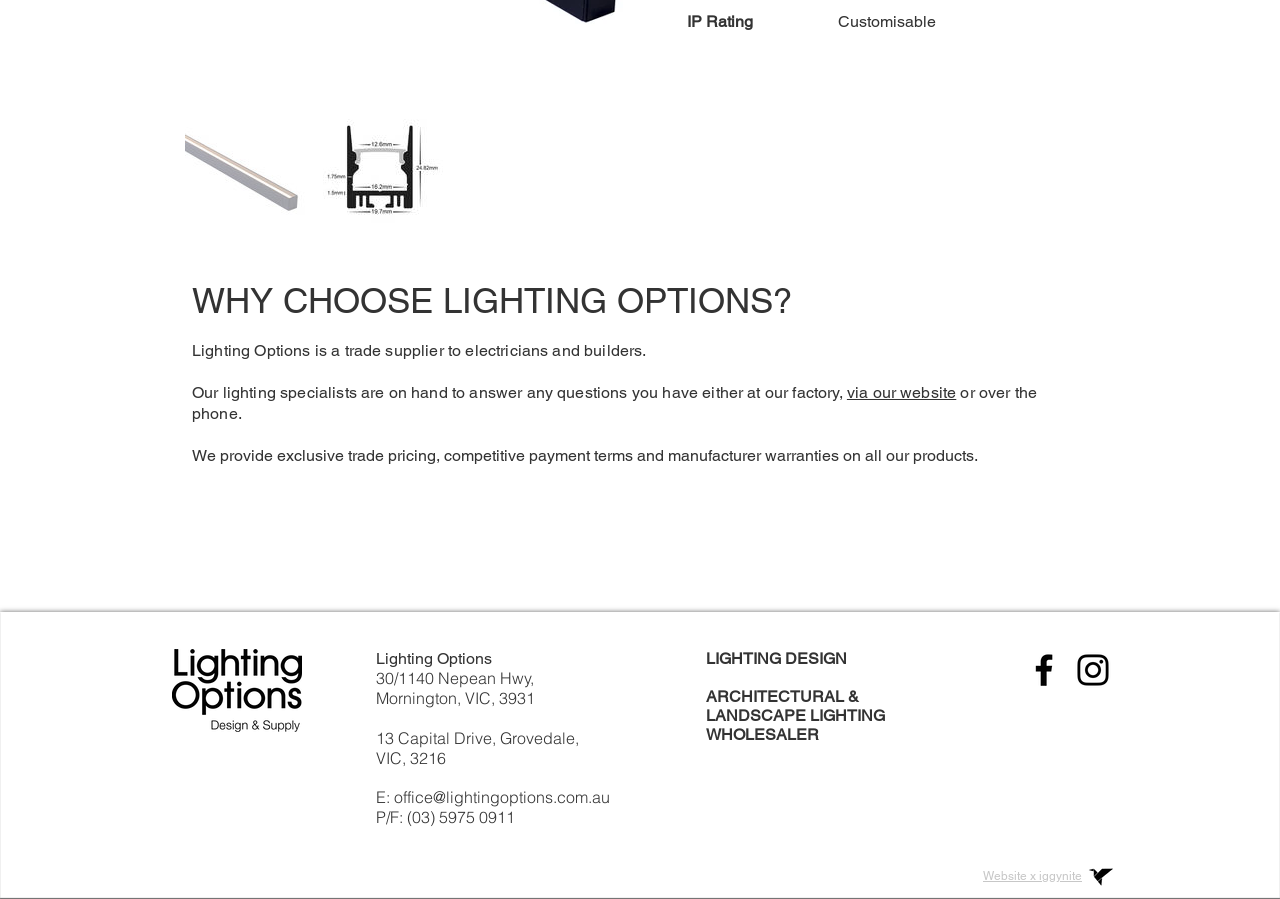Identify the coordinates of the bounding box for the element described below: "via our website". Return the coordinates as four float numbers between 0 and 1: [left, top, right, bottom].

[0.662, 0.426, 0.747, 0.447]